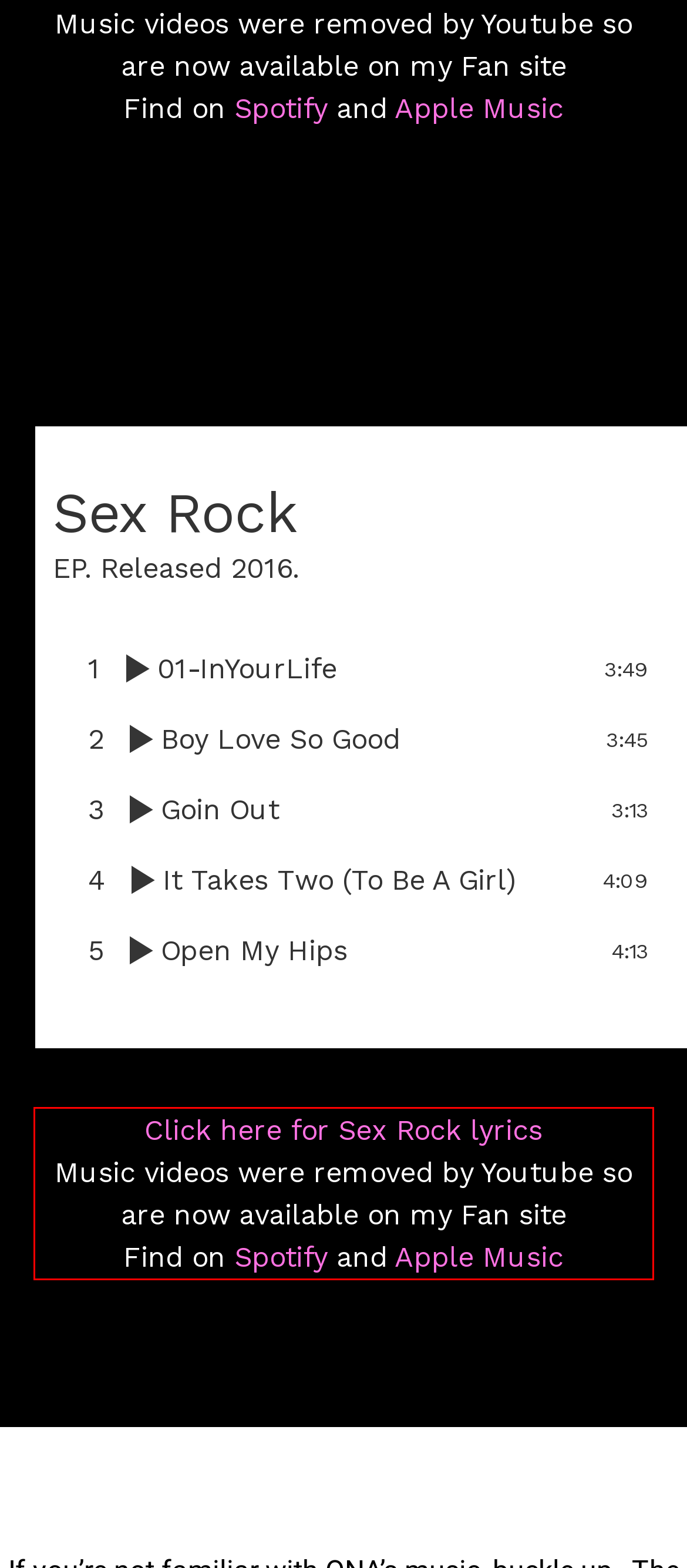You have a screenshot of a webpage with a red bounding box. Use OCR to generate the text contained within this red rectangle.

Click here for Sex Rock lyrics Music videos were removed by Youtube so are now available on my Fan site Find on Spotify and Apple Music